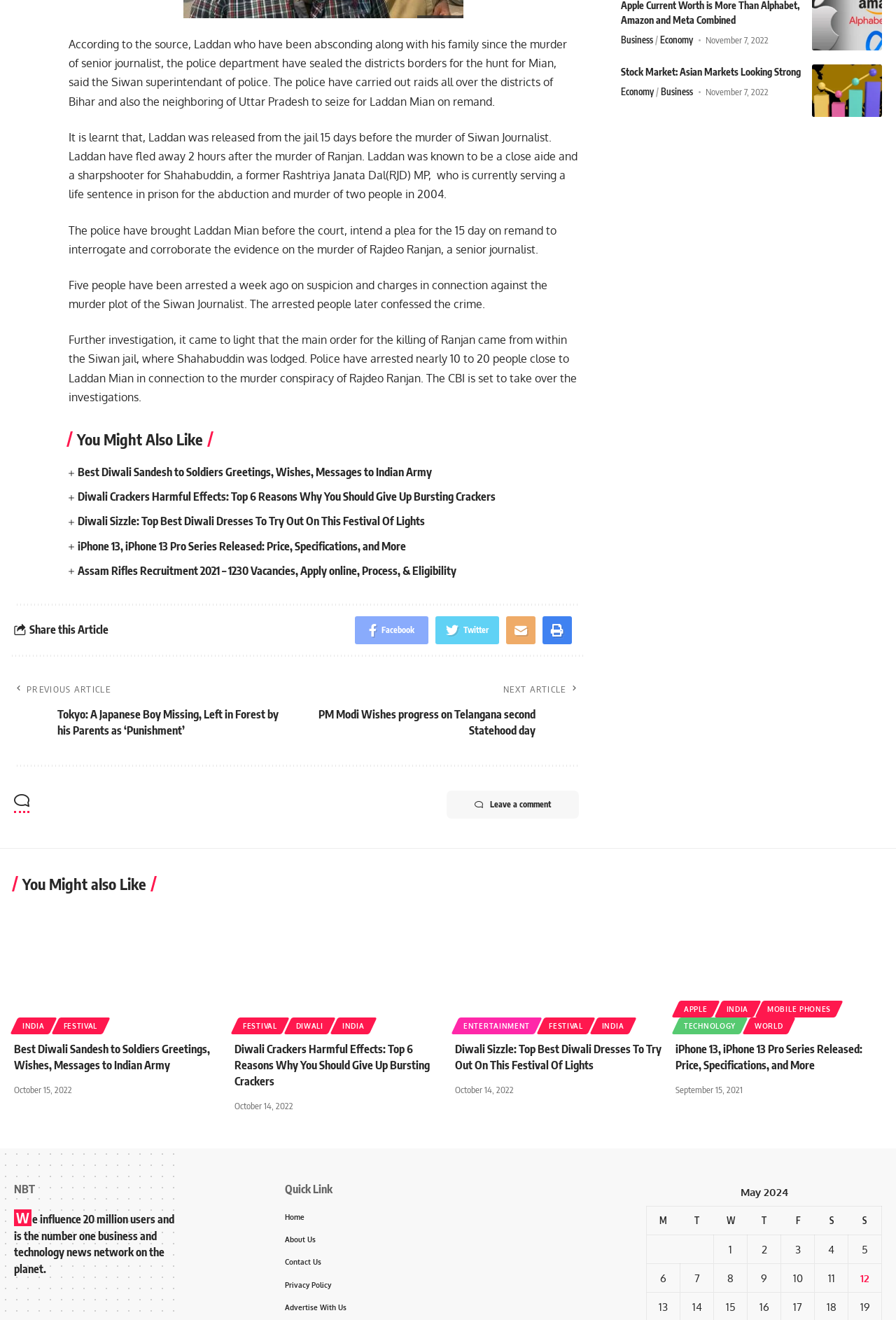Locate and provide the bounding box coordinates for the HTML element that matches this description: "Advertise With Us".

[0.318, 0.981, 0.48, 0.998]